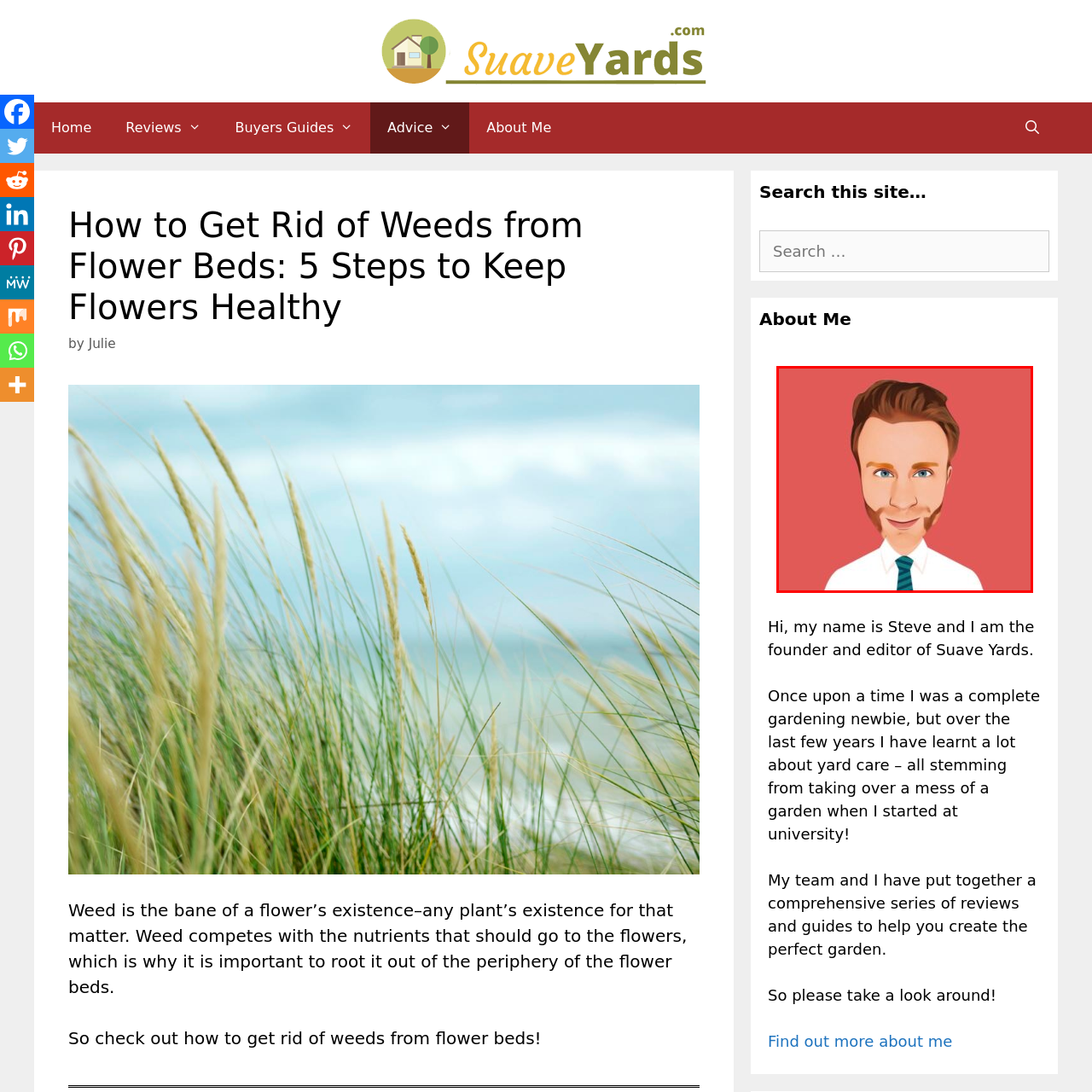Describe in detail what you see in the image highlighted by the red border.

This image features a cartoon illustration of a young man with striking blue eyes and a friendly smile. He has styled hair and a well-groomed beard, giving him a personable appearance. Dressed in a white shirt and a green striped tie, he exudes a professional yet approachable vibe. The background is a warm coral color, which contrasts nicely with his attire and adds to the overall cheerful tone of the image. This character is associated with a personal introduction about the founder and editor of Suave Yards, where he shares his gardening journey and invites visitors to explore gardening advice and guides.